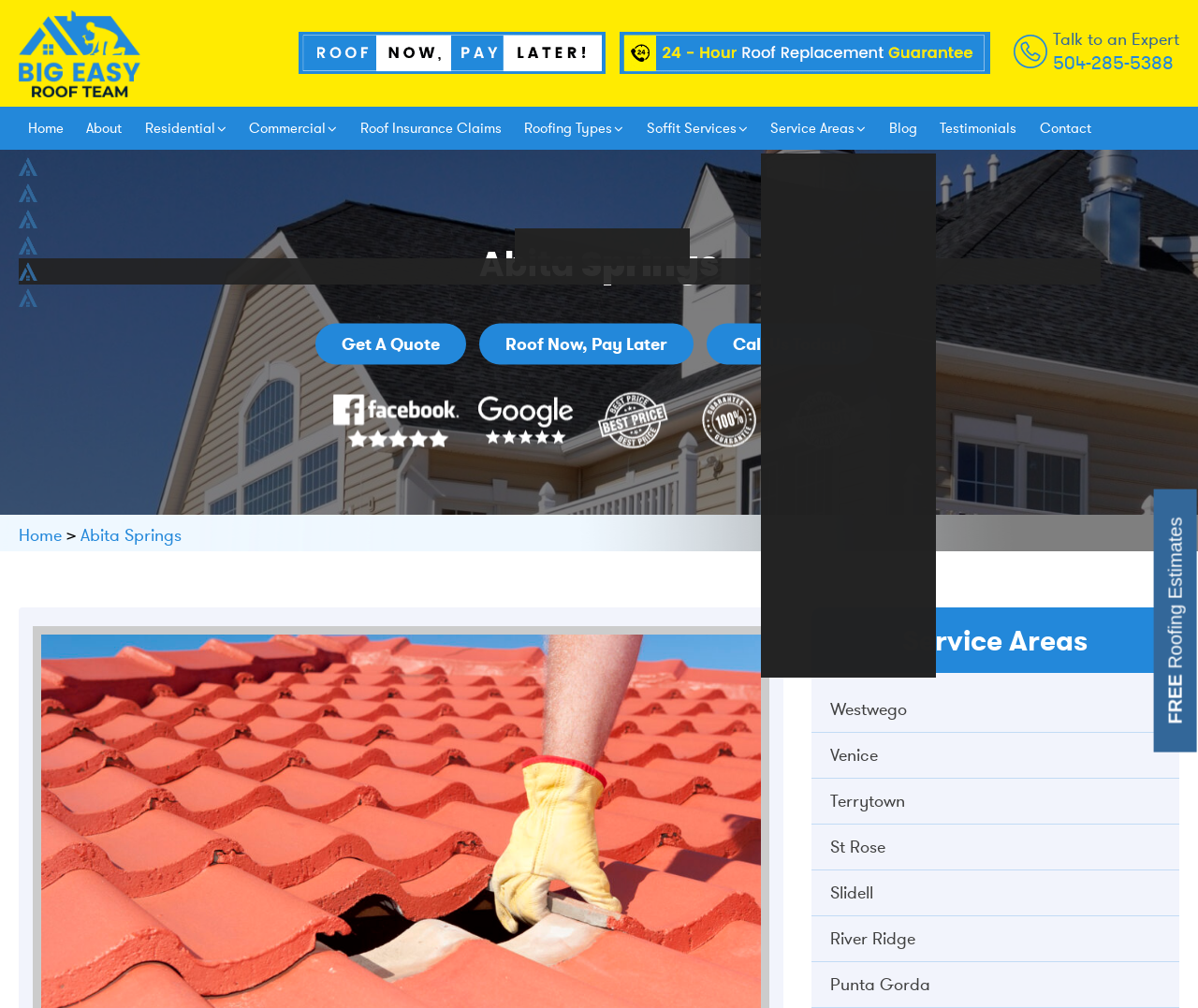Detail the features and information presented on the webpage.

The webpage is about Big Easy Roof Team, a roofing service provider in Abita Springs, Louisiana. At the top, there is a navigation menu with links to different sections of the website, including "Home", "About", "Residential", "Commercial", and more. Below the navigation menu, there is a large image that spans the entire width of the page.

On the left side of the page, there is a section with a heading "Roofing Experts Abita Springs" and a link to "FREE Roofing Estimates". Below this section, there are three images, each with a link to a different page. On the right side of the page, there is a section with a heading "Talk to an Expert" and a phone number "504-285-5388" to call for consultation.

In the middle of the page, there is a section with three columns of links, each column containing three links to different services offered by Big Easy Roof Team, such as "Get A Quote", "Roof Now, Pay Later", and "Call Us Today!". Below this section, there are five images, each representing a different service area.

At the bottom of the page, there is a section with a heading "Service Areas" and a list of links to different cities and towns in Louisiana, including Westwego, Venice, Terrytown, and more.